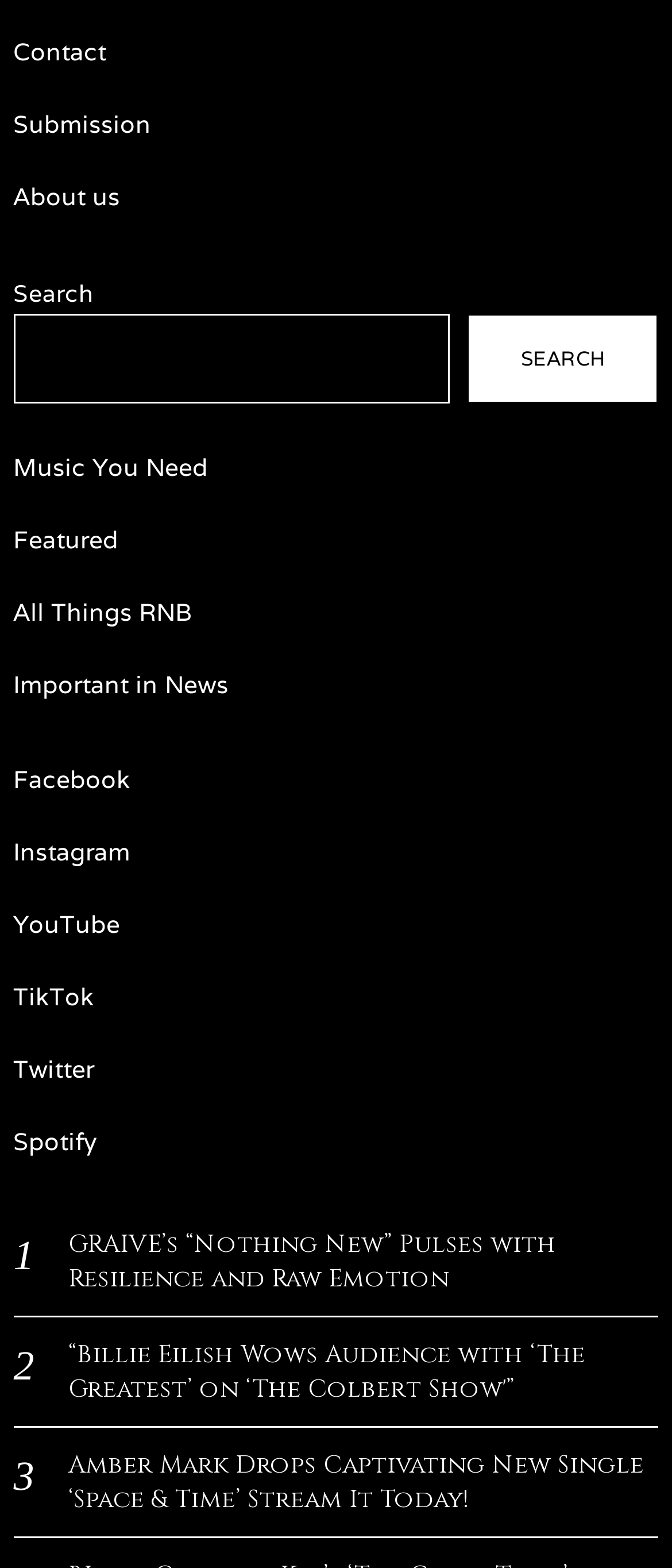Identify the bounding box coordinates of the specific part of the webpage to click to complete this instruction: "search for something".

[0.02, 0.2, 0.67, 0.257]